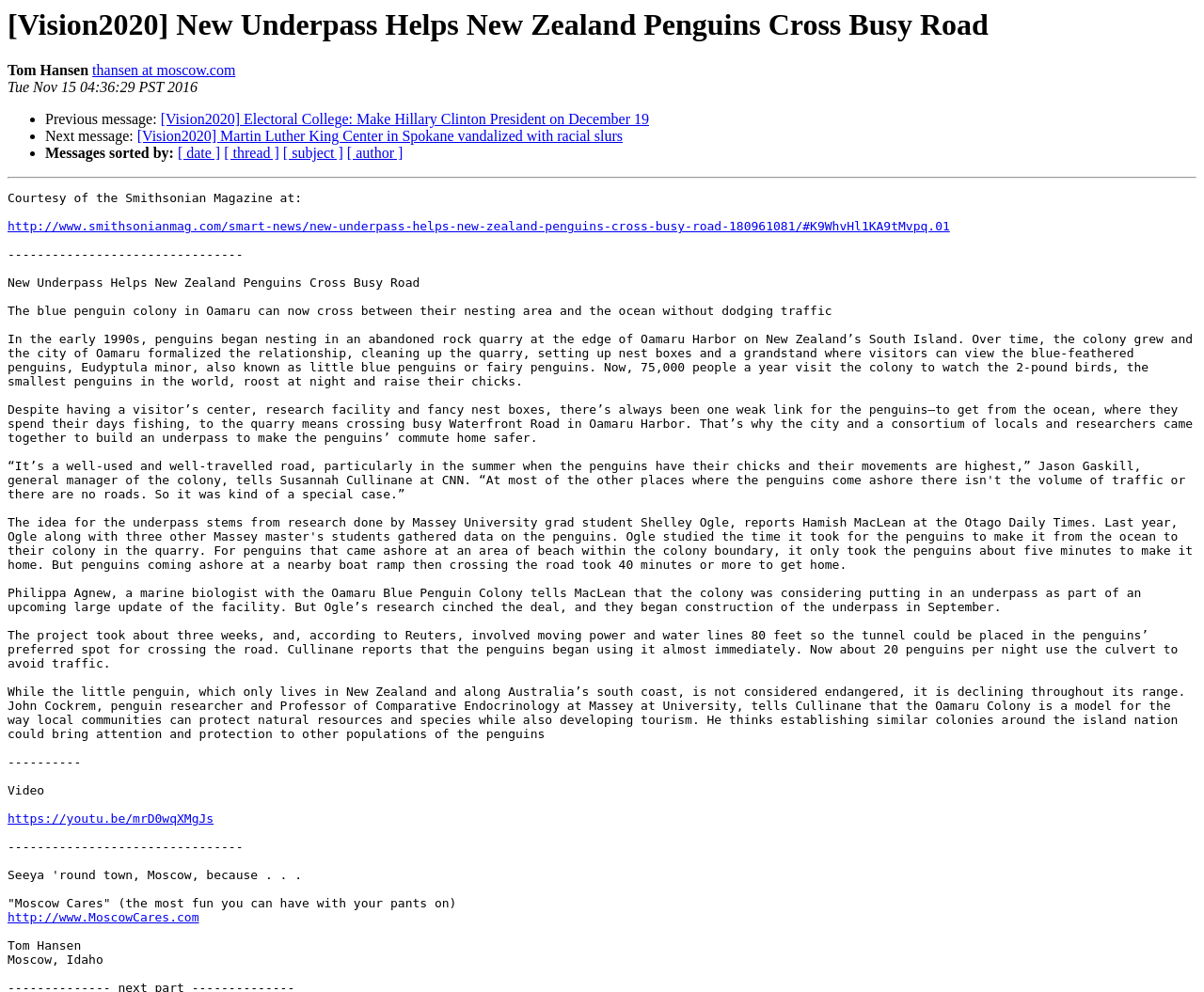Identify the text that serves as the heading for the webpage and generate it.

[Vision2020] New Underpass Helps New Zealand Penguins Cross Busy Road